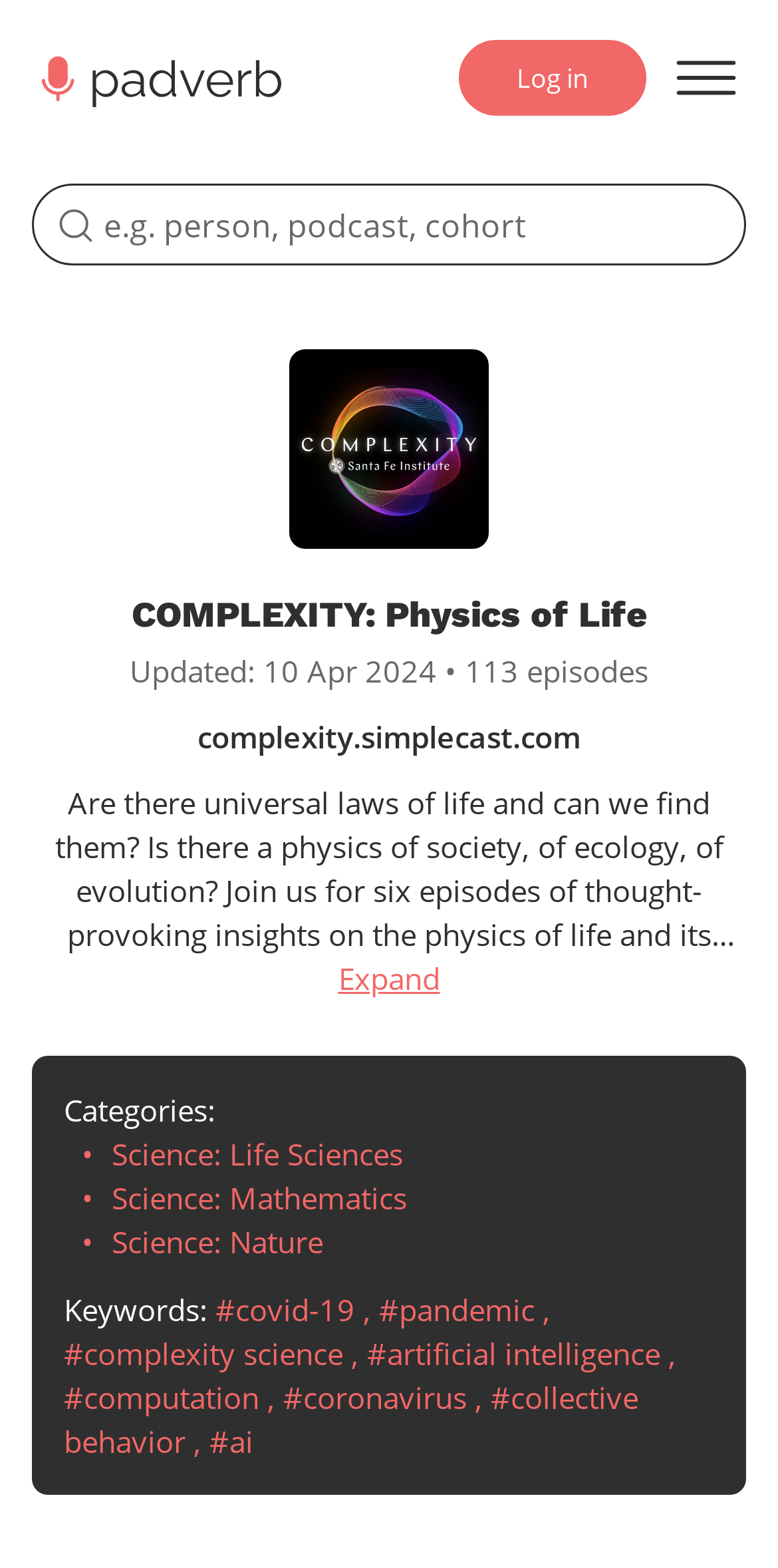Pinpoint the bounding box coordinates for the area that should be clicked to perform the following instruction: "Log in".

[0.59, 0.025, 0.831, 0.074]